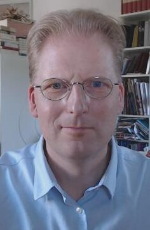Using a single word or phrase, answer the following question: 
What is the dominant color of the person's shirt?

Light blue